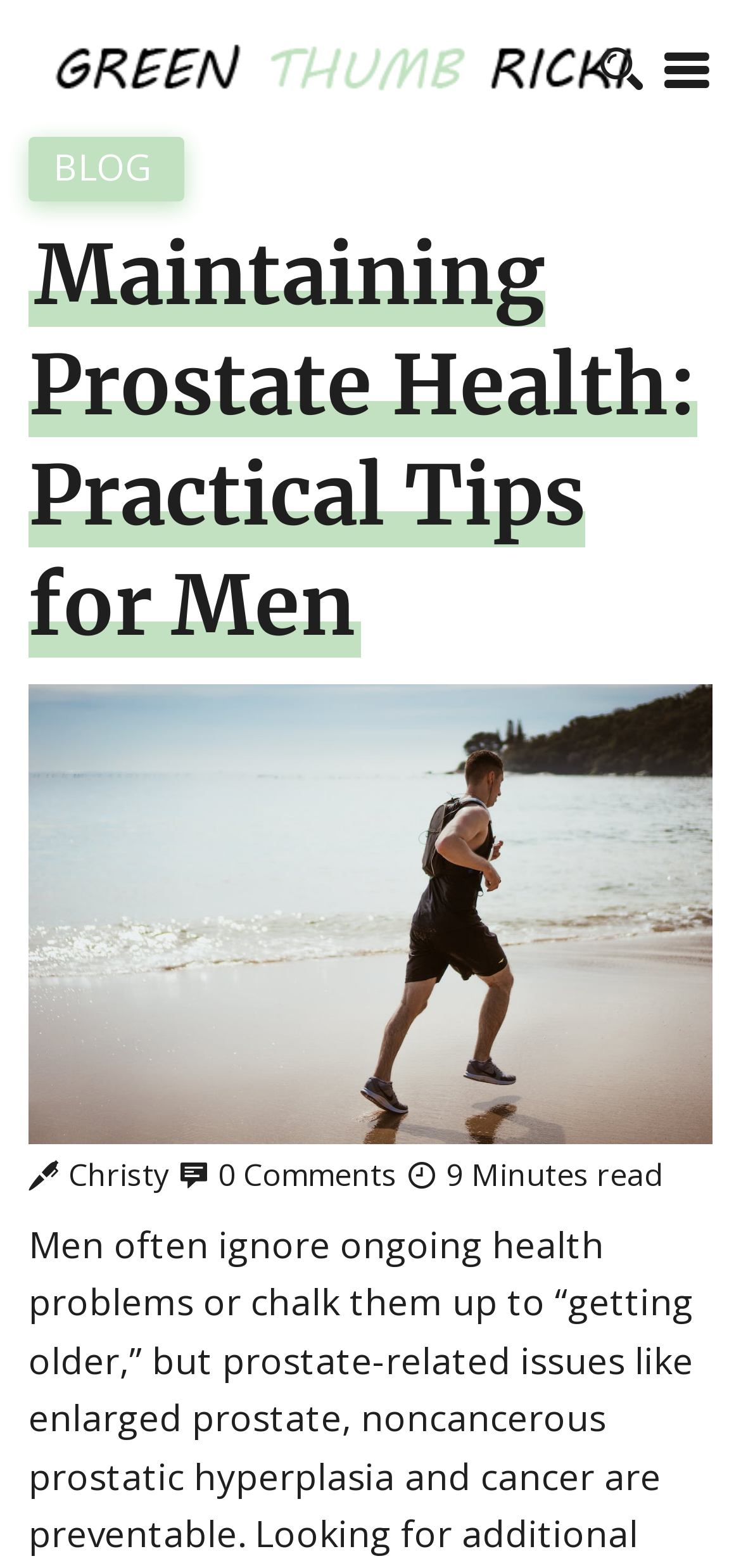Using the provided description alt="Green Thumb Ricki", find the bounding box coordinates for the UI element. Provide the coordinates in (top-left x, top-left y, bottom-right x, bottom-right y) format, ensuring all values are between 0 and 1.

[0.038, 0.018, 0.9, 0.069]